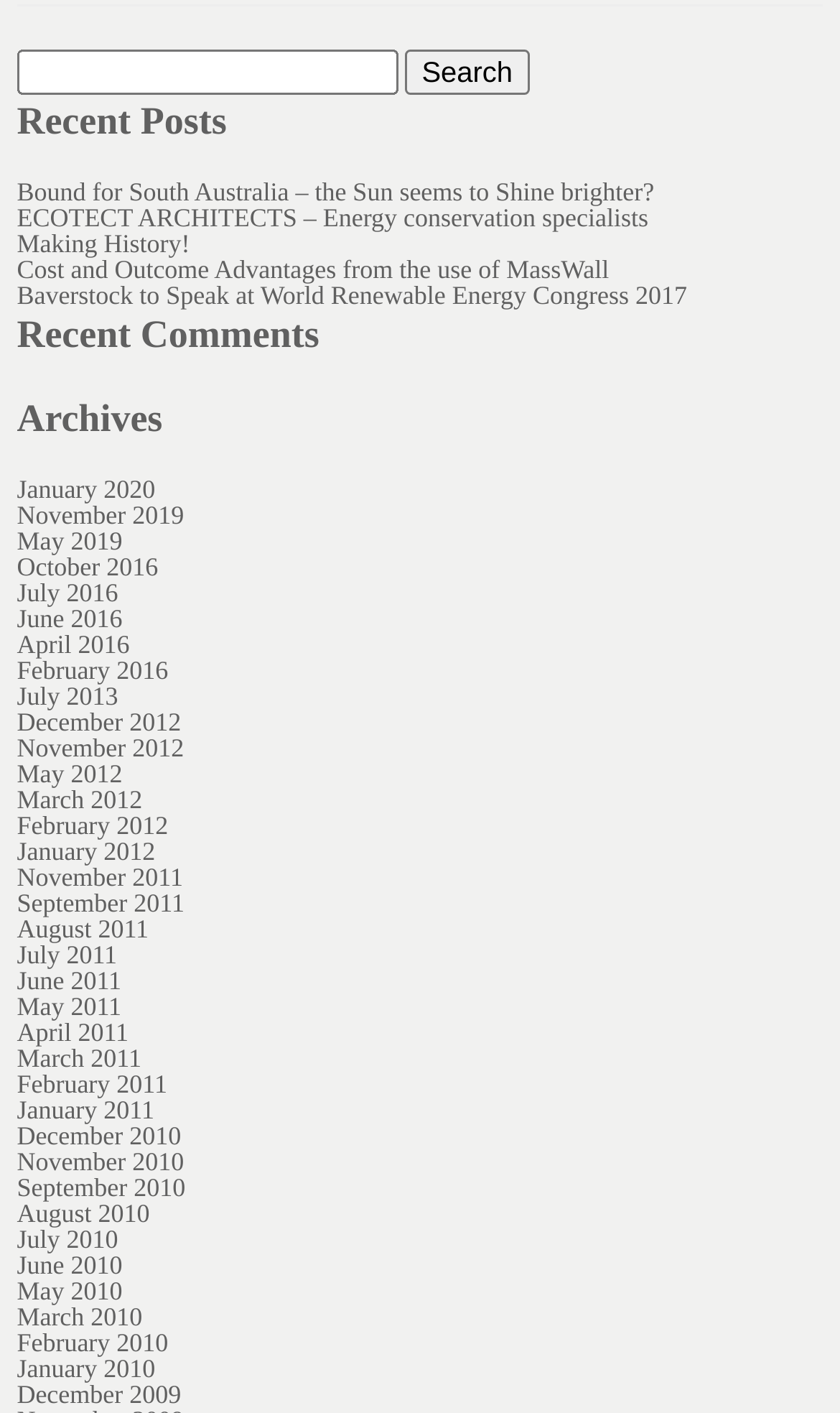Please identify the bounding box coordinates of the element I need to click to follow this instruction: "Check the agency's Youtube channel".

None